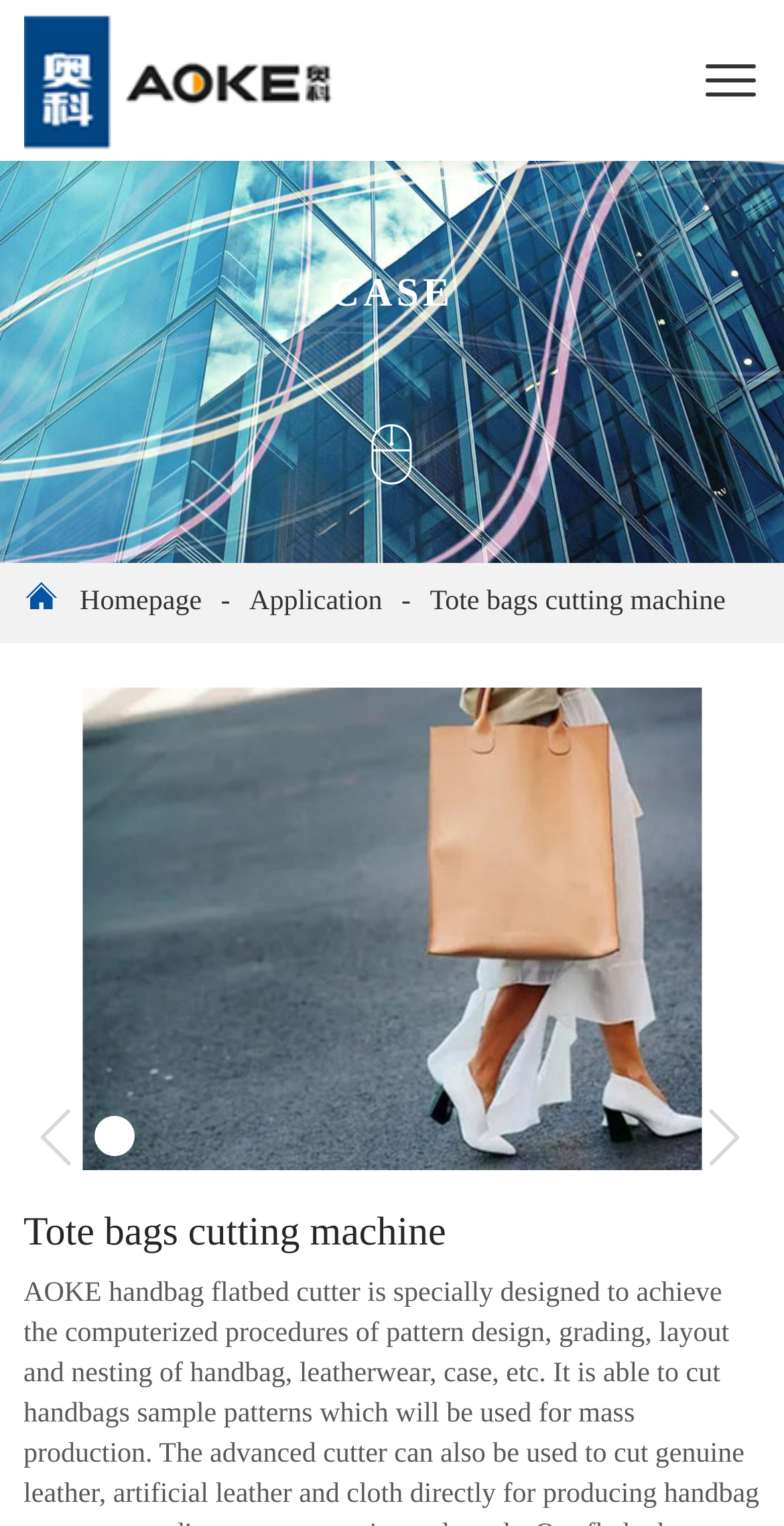Describe all the significant parts and information present on the webpage.

The webpage appears to be a product page for a tote bags cutting machine, specifically the AOKE handbag flatbed cutter. At the top left corner, there is a logo image with a link, which is likely the company's logo. Below the logo, there is a heading element with the text "CASE". 

To the right of the "CASE" heading, there is an image, which may be a product image or a related graphic. 

The top navigation menu is located below the logo, consisting of three links: "Homepage", "Application", and "Tote bags cutting machine", separated by a dash. 

The main content of the page is dominated by a large image, which takes up most of the page's width and height, starting from the middle of the page. This image may be a product demonstration or a showcase of the cutting machine's capabilities. 

Finally, there is a heading element at the bottom of the page with the text "Tote bags cutting machine", which may be a title or a summary of the product.